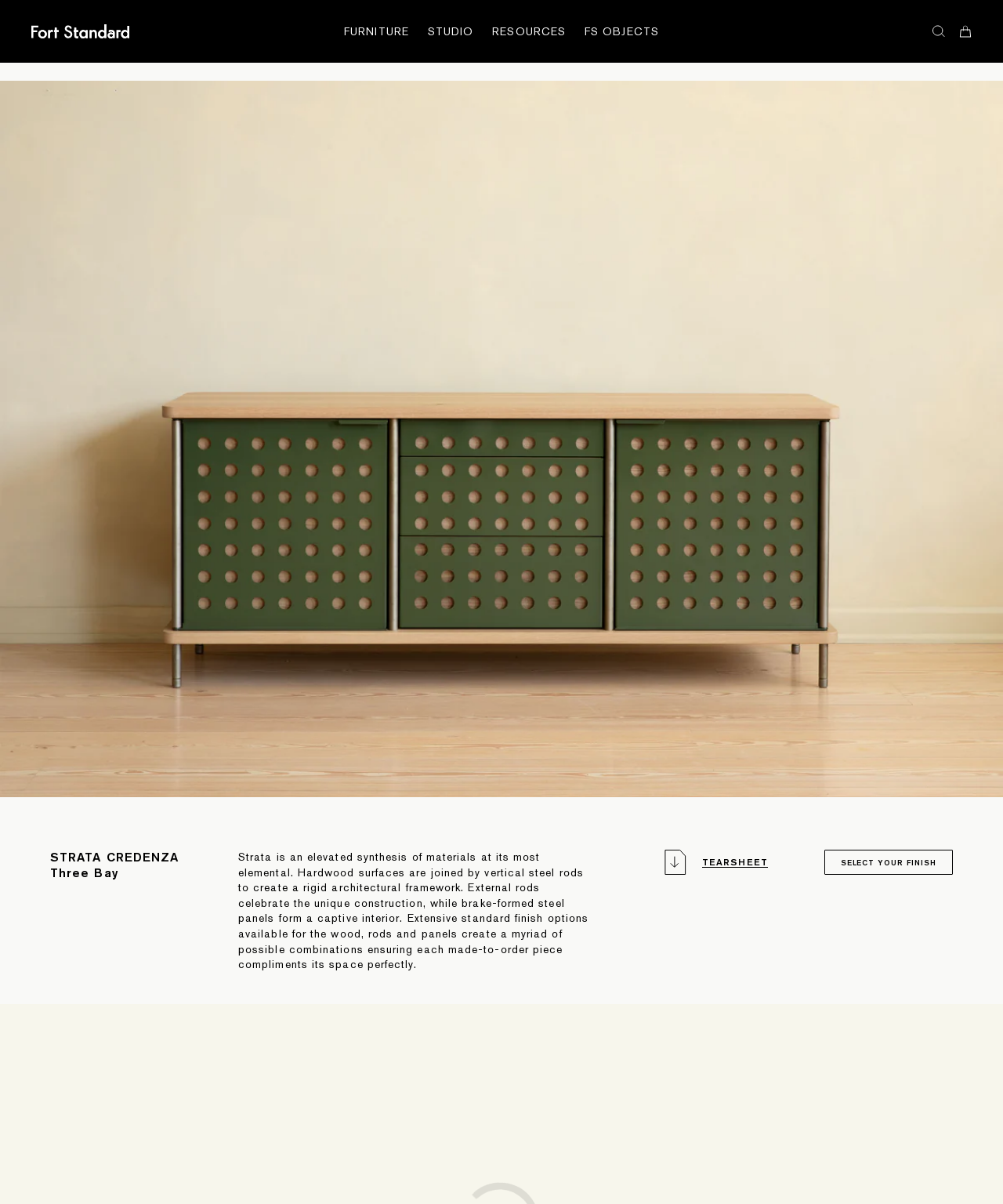Please provide a one-word or phrase answer to the question: 
What options are available for customizing the furniture piece?

Standard finish options for wood, rods, and panels